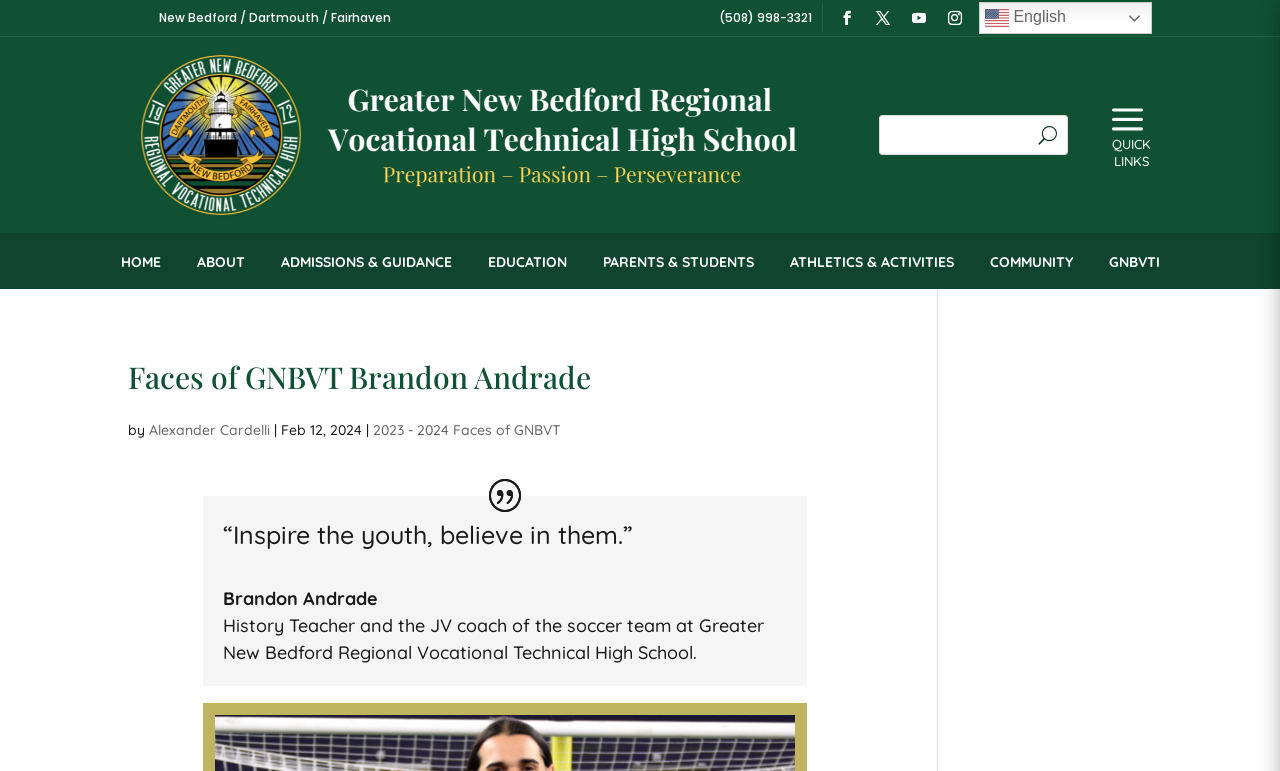Respond with a single word or phrase for the following question: 
What is the name of the teacher featured in the article?

Brandon Andrade